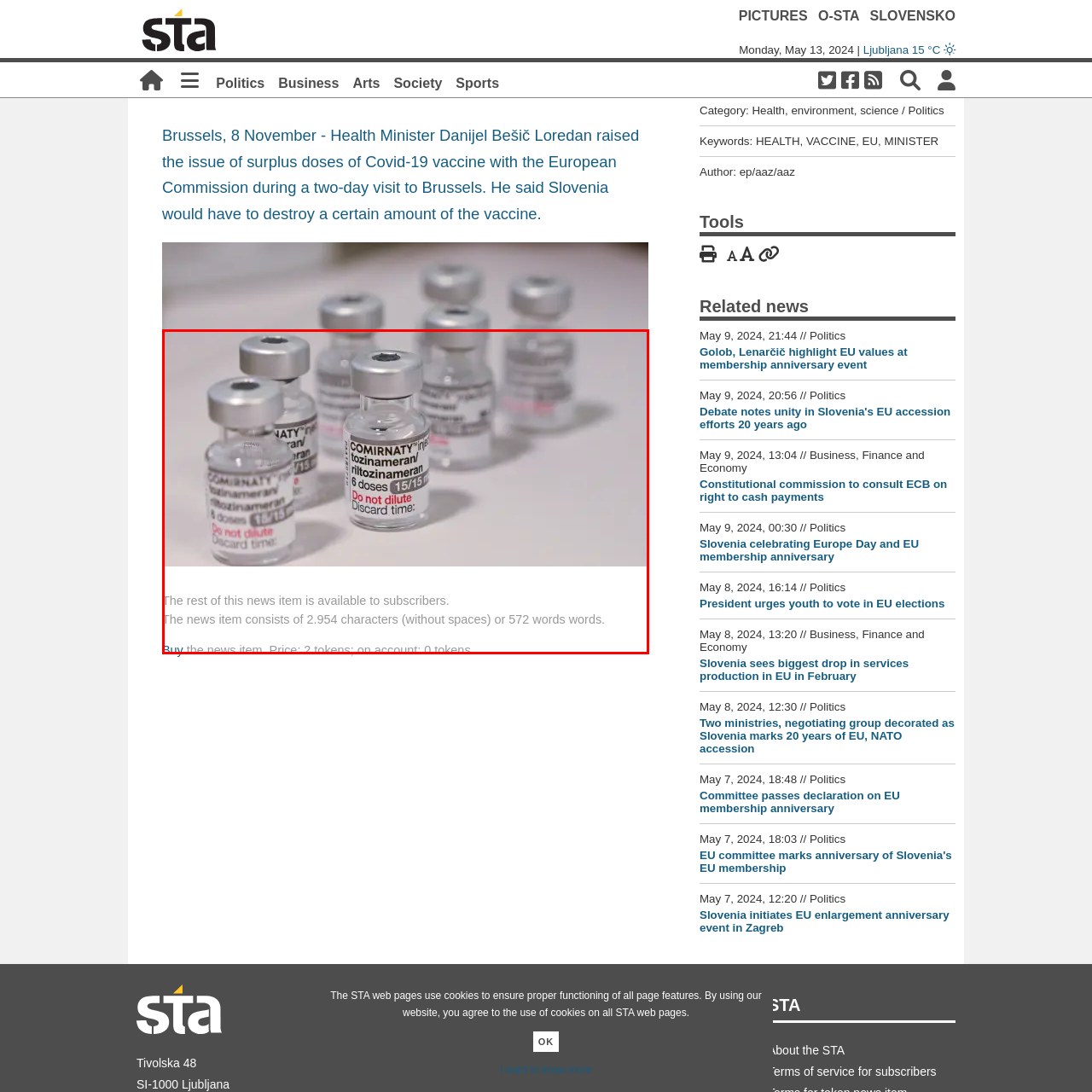What is the importance of proper handling and storage protocols?
Pay attention to the image within the red bounding box and answer using just one word or a concise phrase.

To ensure vaccine efficacy